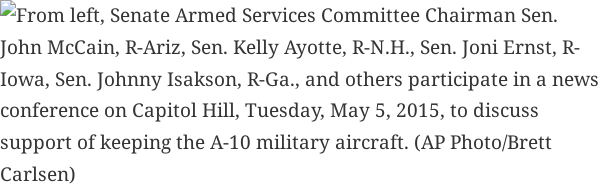Formulate a detailed description of the image content.

The image captures a significant moment from a news conference held on Capitol Hill on May 5, 2015. From left to right, notable attendees include Senate Armed Services Committee Chairman Senator John McCain (R-Ariz), Senator Kelly Ayotte (R-N.H.), Senator Joni Ernst (R-Iowa), Senator Johnny Isakson (R-Ga.), along with several other Senators. The event focused on advocating for the continued support of the A-10 military aircraft. This photograph, credited to Brett Carlsen, encapsulates the bipartisan commitment to military readiness and the strategic discussions among key legislative figures.